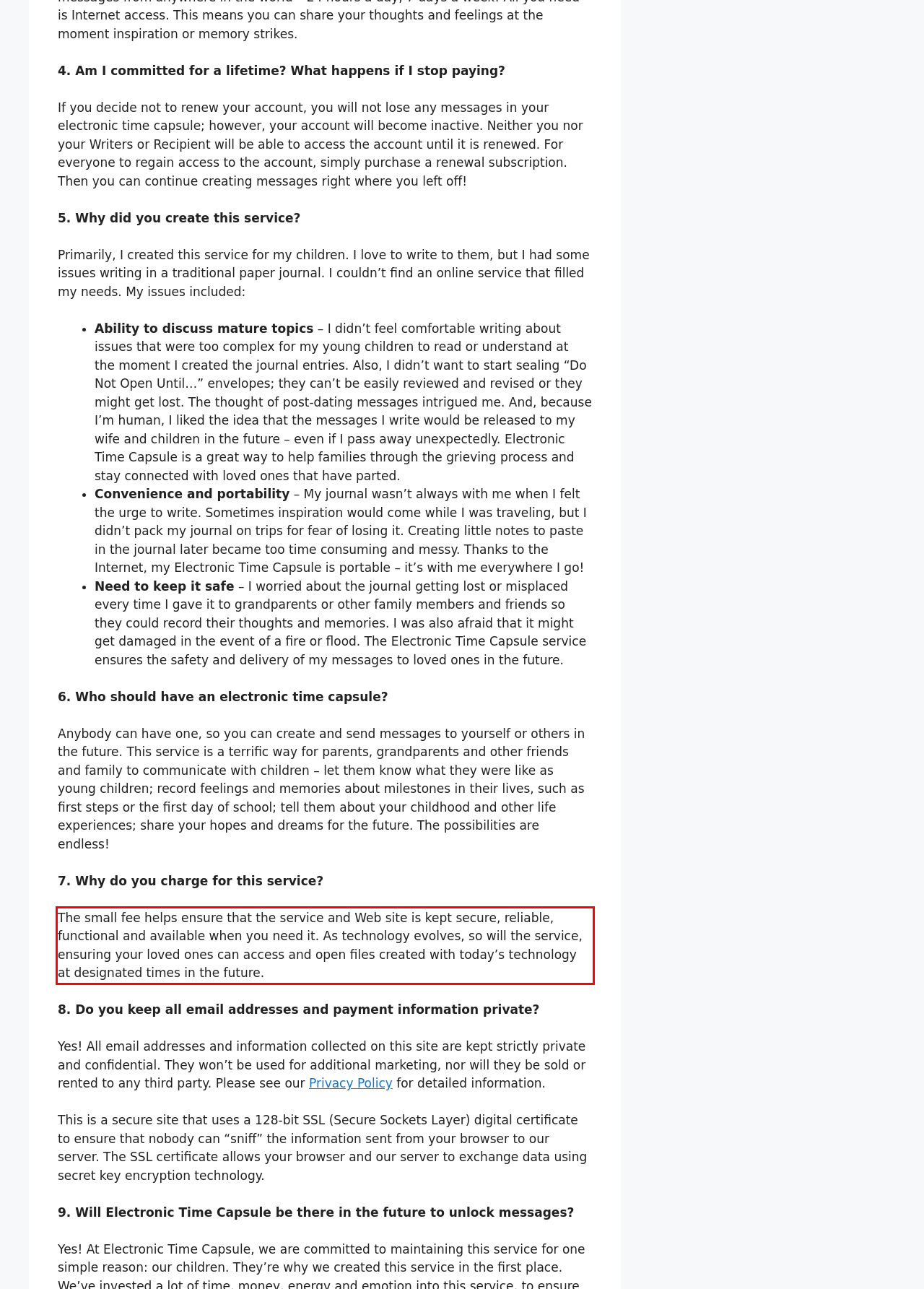With the provided screenshot of a webpage, locate the red bounding box and perform OCR to extract the text content inside it.

The small fee helps ensure that the service and Web site is kept secure, reliable, functional and available when you need it. As technology evolves, so will the service, ensuring your loved ones can access and open files created with today’s technology at designated times in the future.